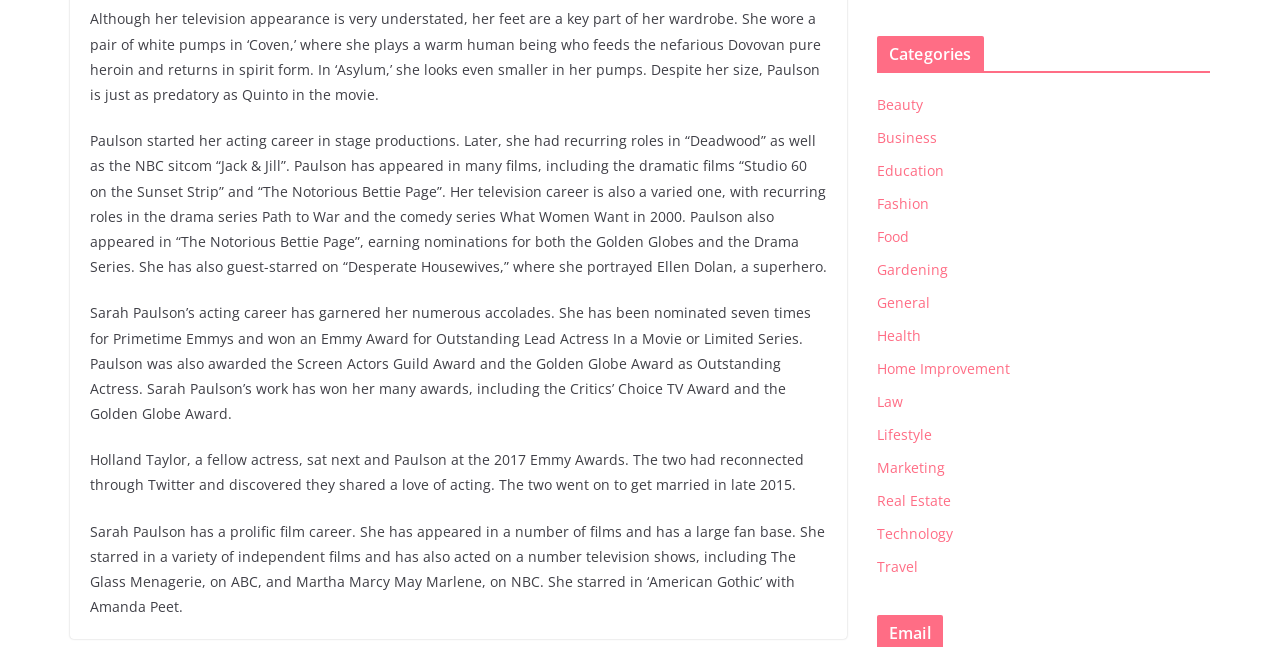Return the bounding box coordinates of the UI element that corresponds to this description: "Real Estate". The coordinates must be given as four float numbers in the range of 0 and 1, [left, top, right, bottom].

[0.685, 0.759, 0.743, 0.788]